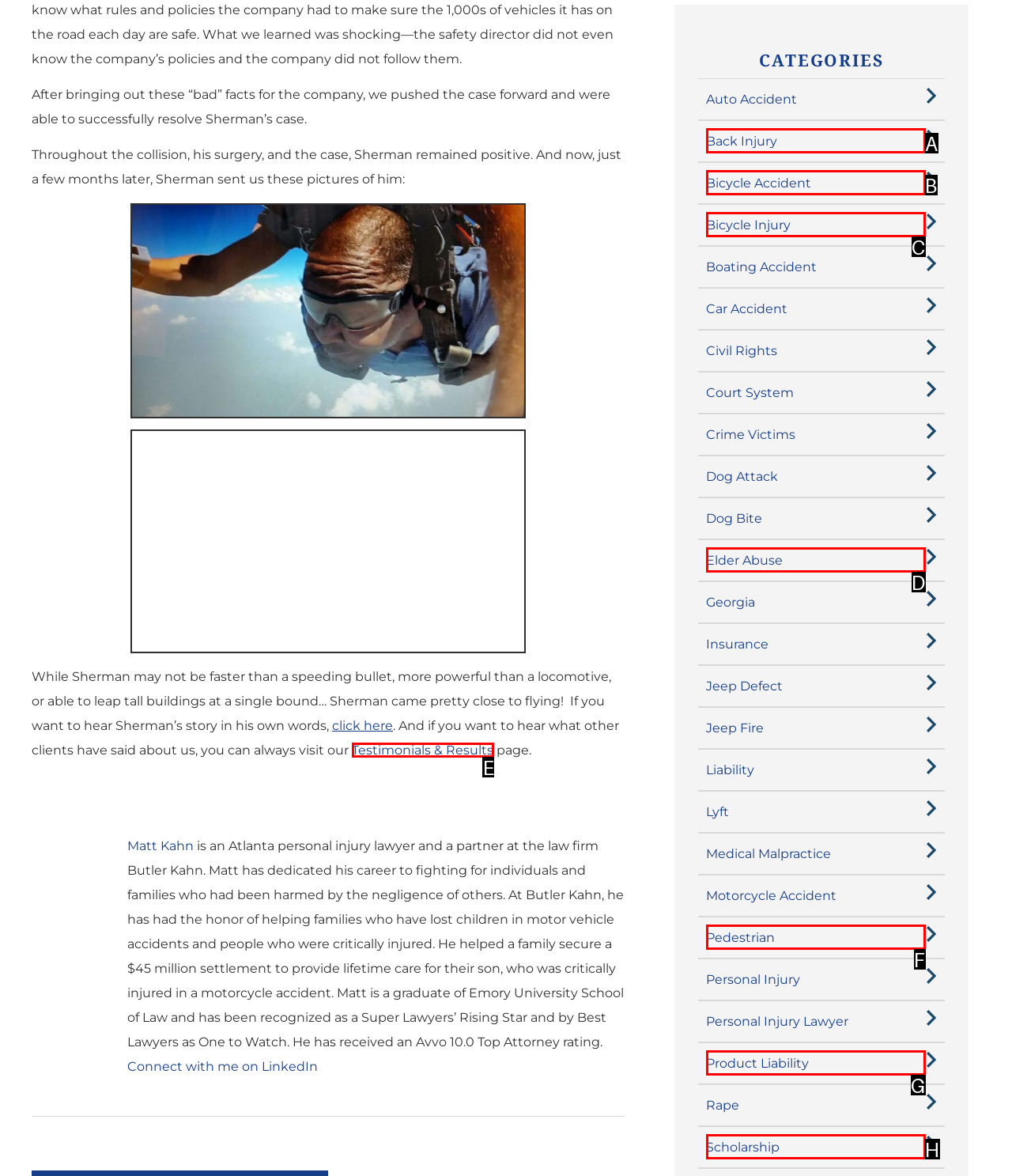Please indicate which HTML element should be clicked to fulfill the following task: visit the Testimonials & Results page. Provide the letter of the selected option.

E